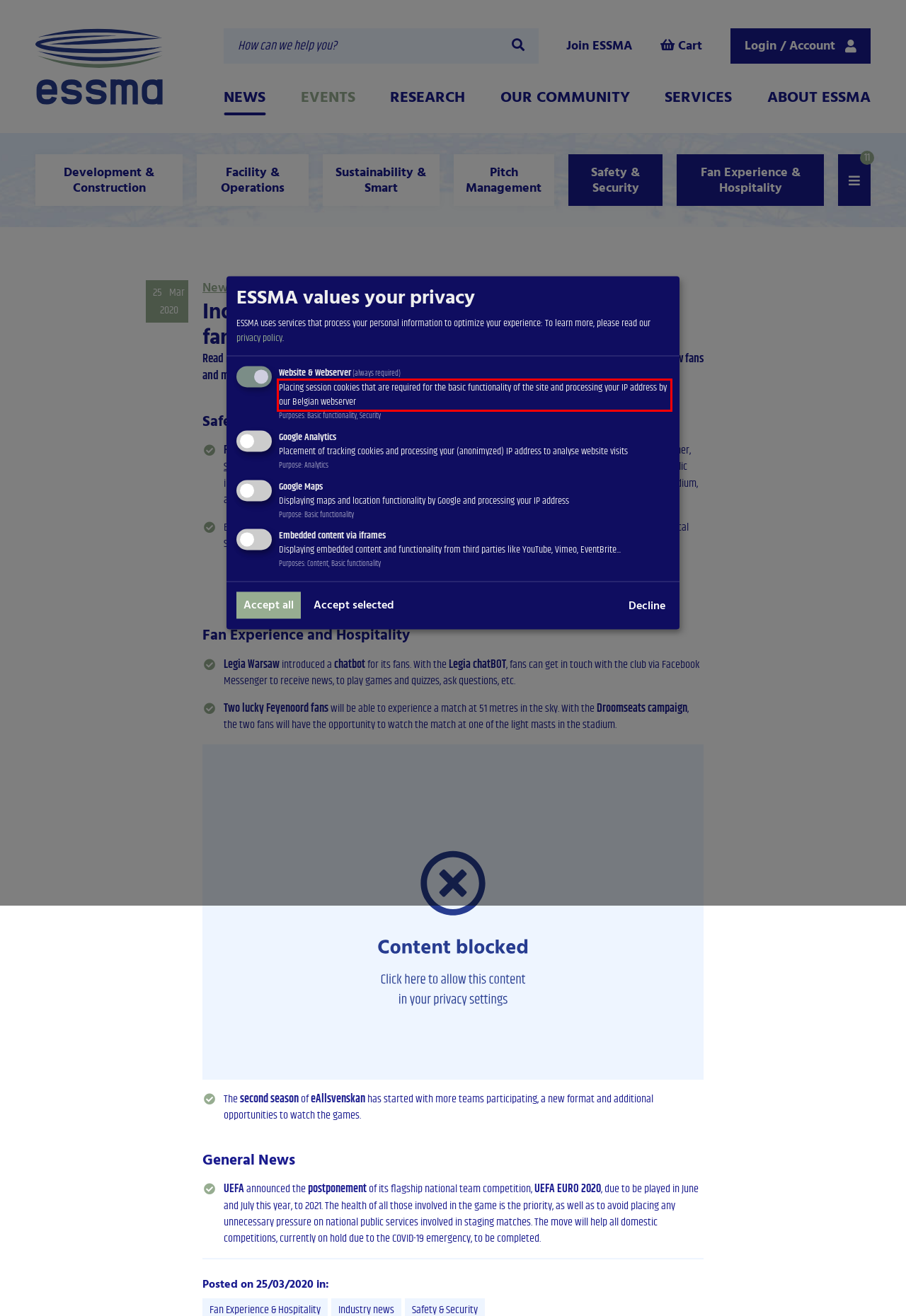Identify the red bounding box in the webpage screenshot and perform OCR to generate the text content enclosed.

Placing session cookies that are required for the basic functionality of the site and processing your IP address by our Belgian webserver